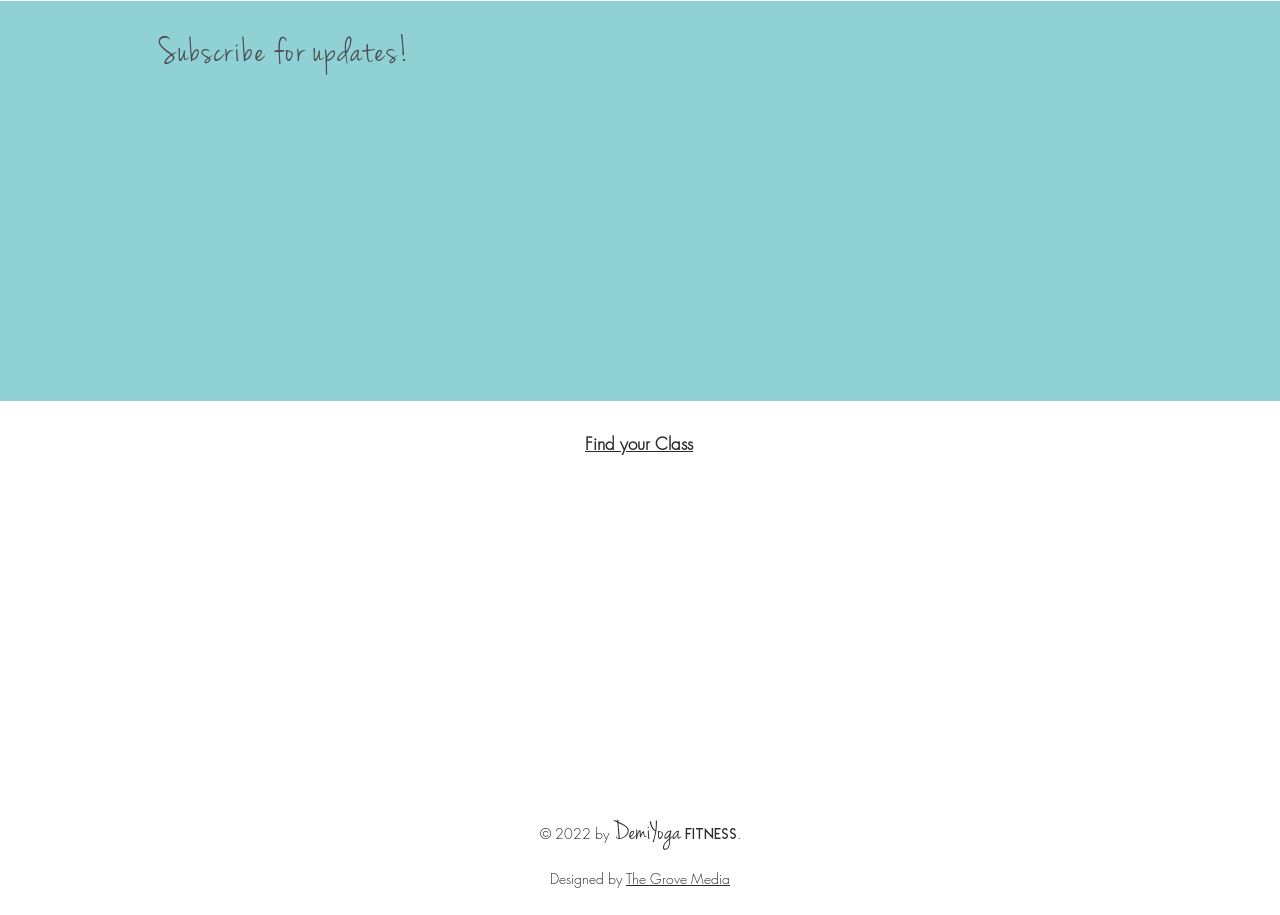What is the function of the 'Find your Class' link?
Examine the webpage screenshot and provide an in-depth answer to the question.

The 'Find your Class' link is likely to take the user to a page where they can find or search for a class, possibly related to yoga or fitness.